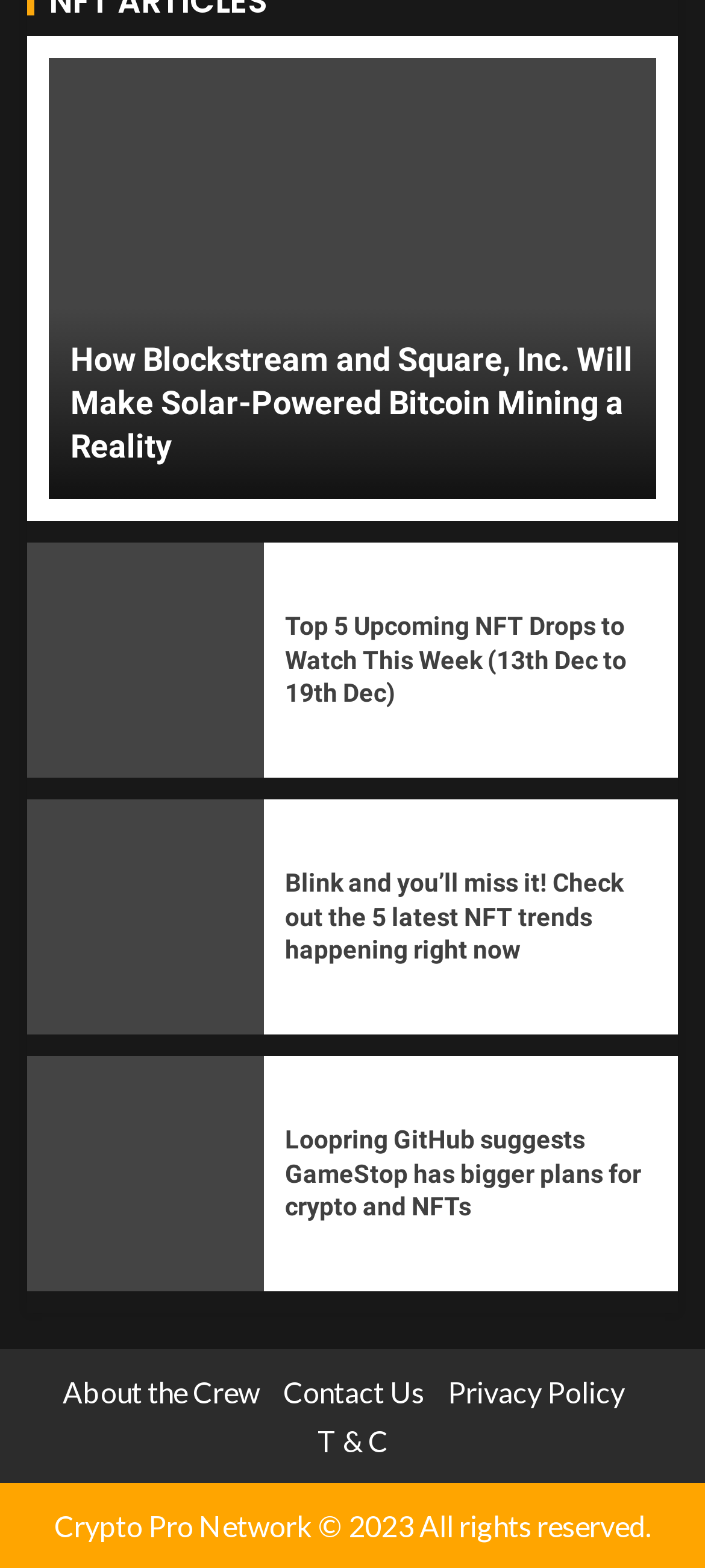Provide a short answer using a single word or phrase for the following question: 
What is the copyright year of the webpage?

2023